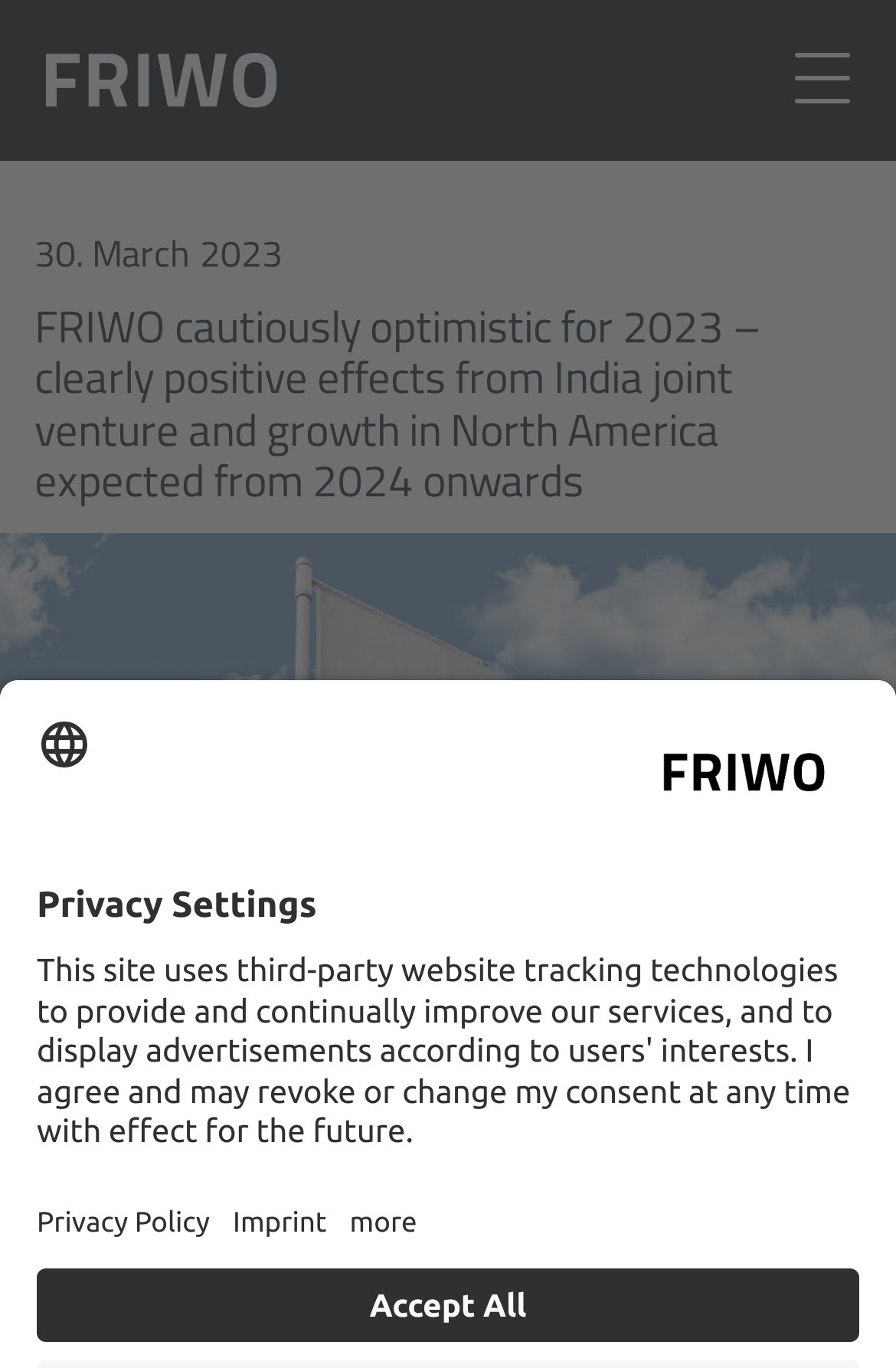Refer to the image and offer a detailed explanation in response to the question: What is the language selection option on the webpage?

I found the language selection option 'Select language' on the webpage by looking at the button element with the bounding box coordinates [0.041, 0.524, 0.103, 0.564] and the hasPopup property set to listbox.